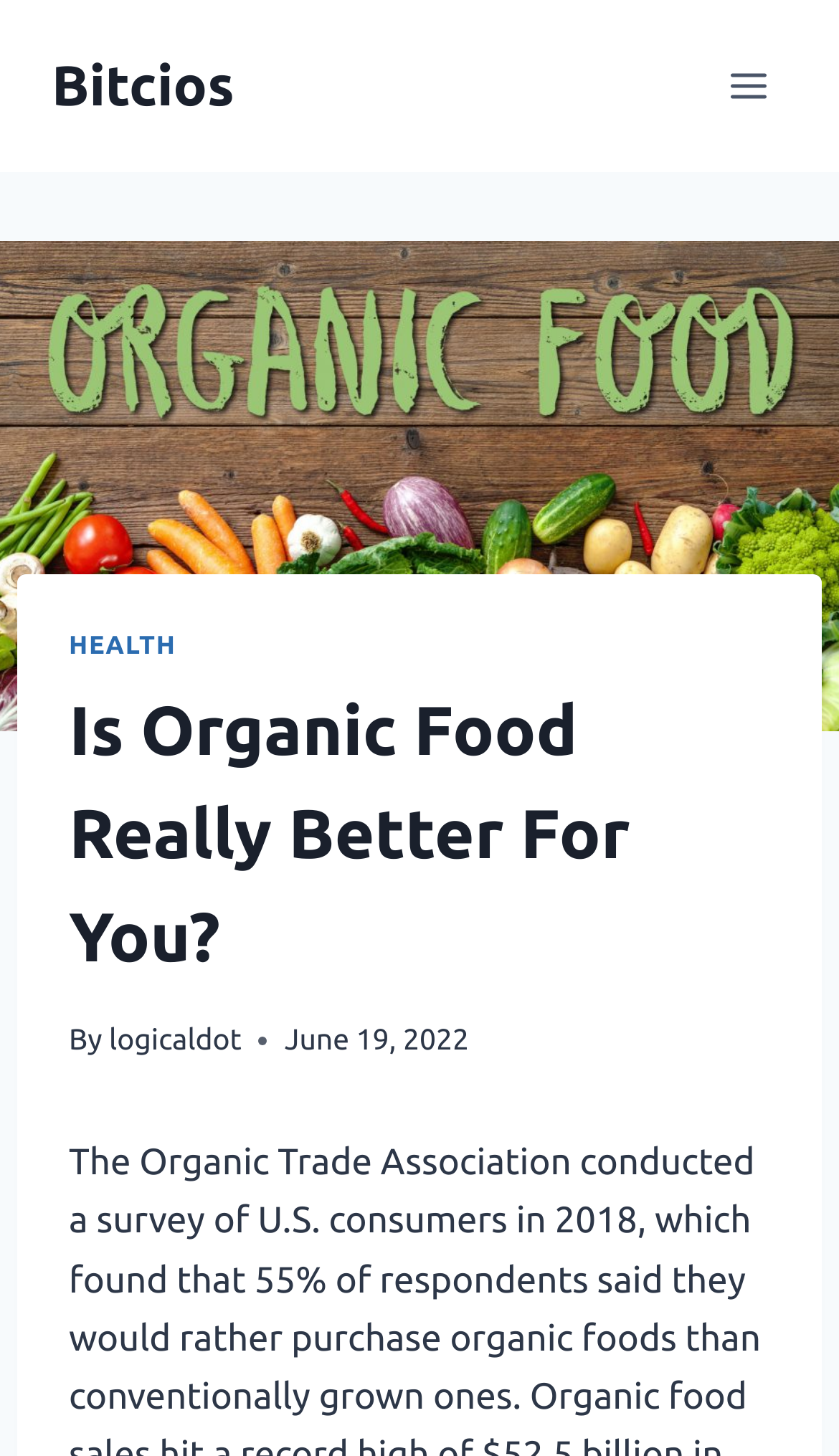Create an elaborate caption for the webpage.

The webpage is about the topic of whether organic food is better for you, with a focus on its cost and benefits. At the top left corner, there is a link to the website "Bitcios". Next to it, on the top right corner, is a button to open a menu. 

Below the top section, there is a large image that spans the entire width of the page, with a header section on top of it. The header section contains a link to the "HEALTH" category, a heading that repeats the title "Is Organic Food Really Better For You?", and information about the author, including a link to "logicaldot" and a timestamp of "June 19, 2022".